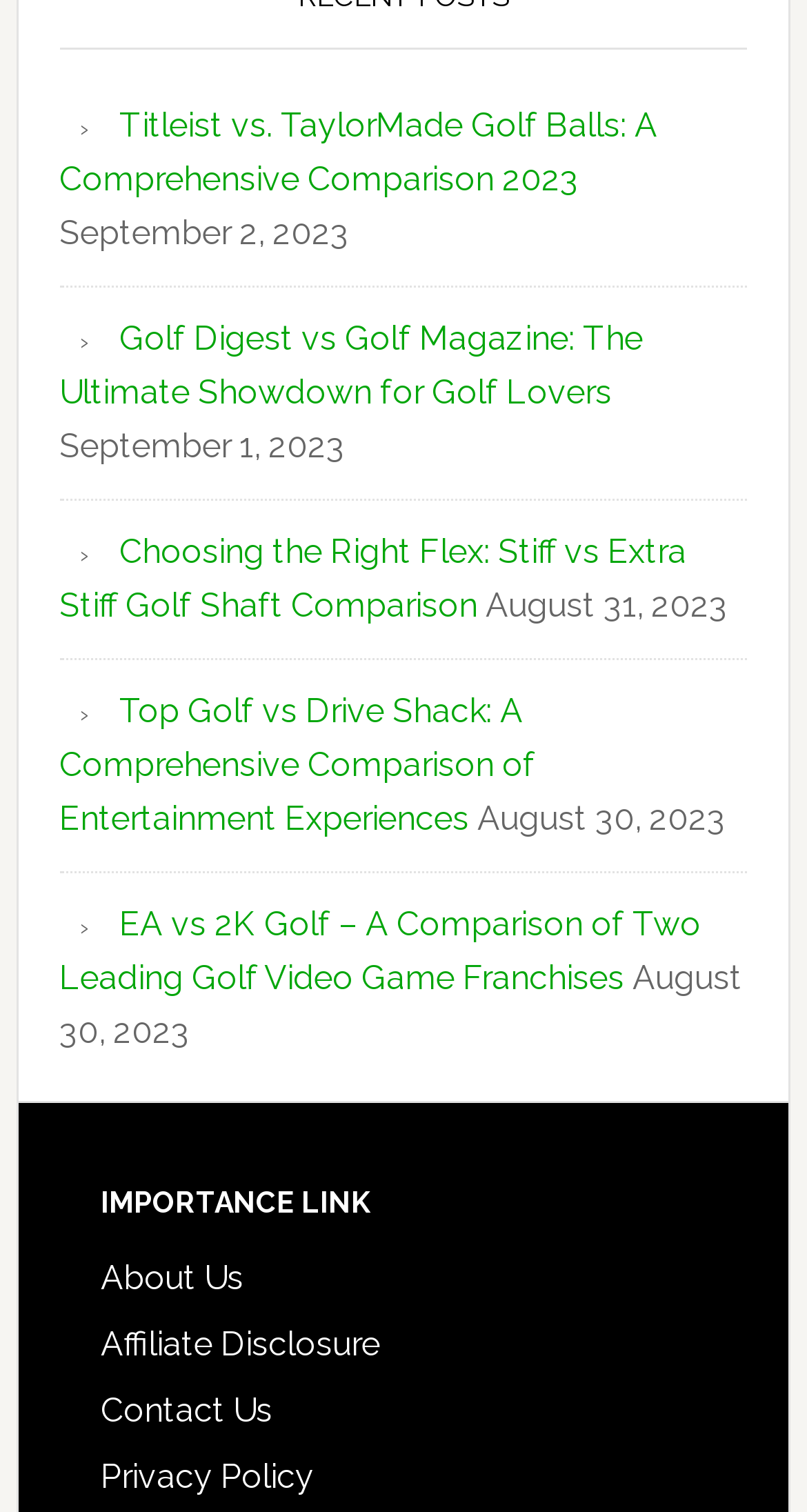Provide the bounding box coordinates of the section that needs to be clicked to accomplish the following instruction: "Go to the About Us page."

[0.125, 0.833, 0.302, 0.859]